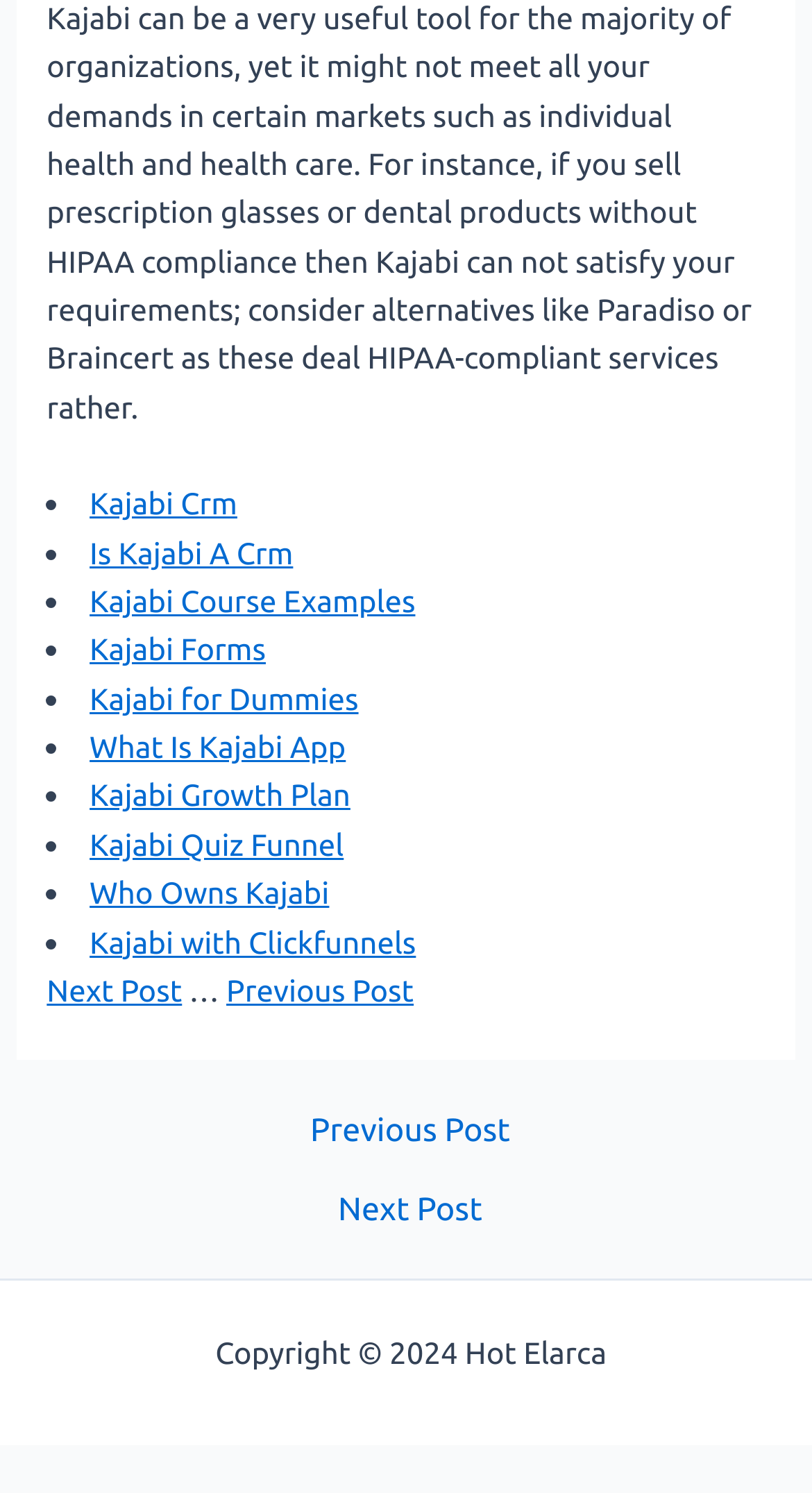Give a short answer to this question using one word or a phrase:
What is the purpose of the links on the webpage?

Provide resources